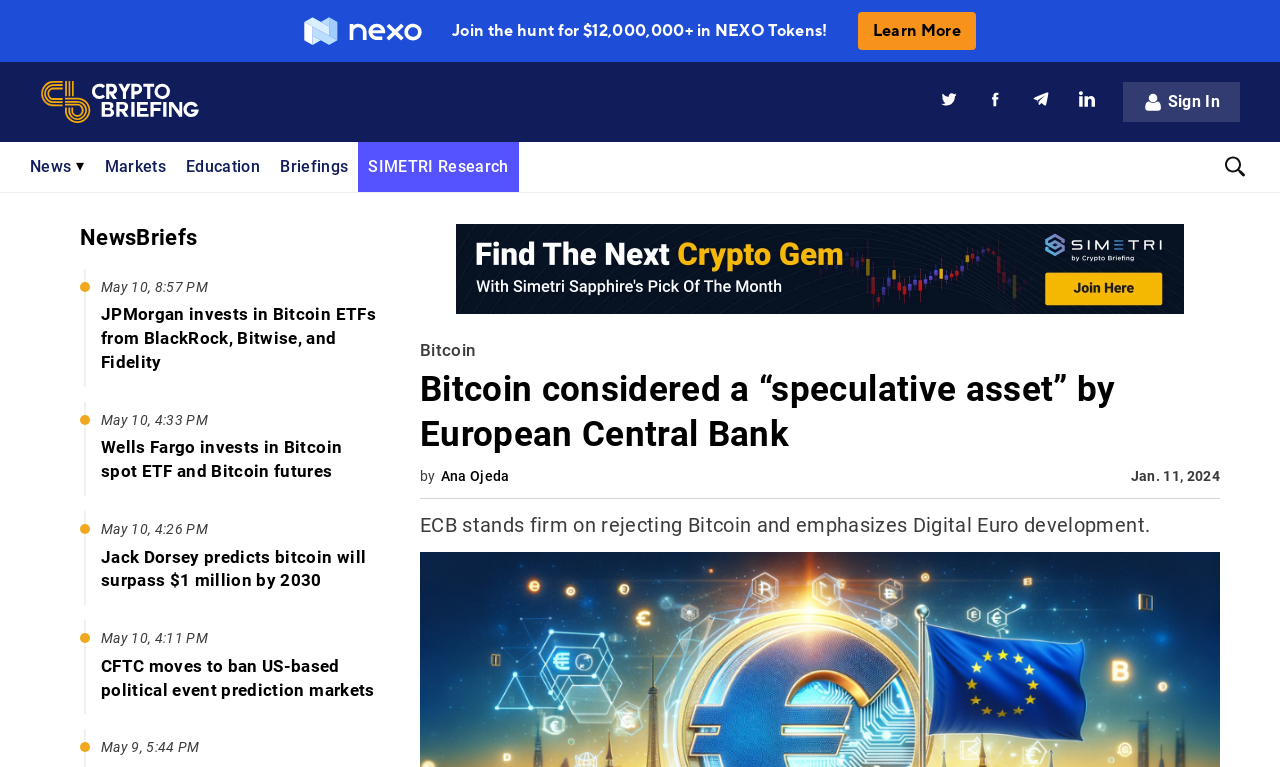Show me the bounding box coordinates of the clickable region to achieve the task as per the instruction: "Visit the Twitter page".

[0.735, 0.12, 0.748, 0.145]